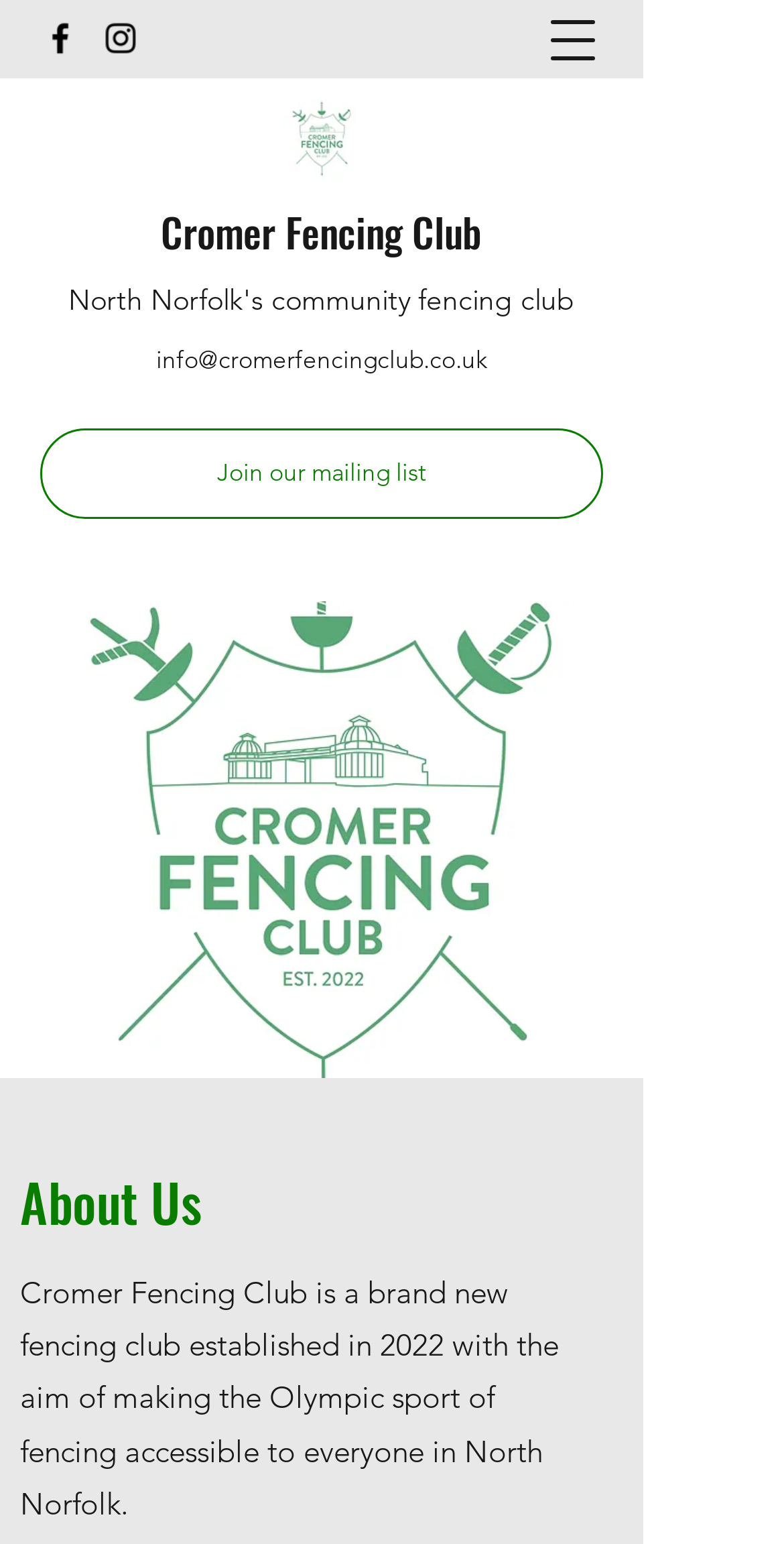What is the purpose of the club?
Observe the image and answer the question with a one-word or short phrase response.

Make fencing accessible to all